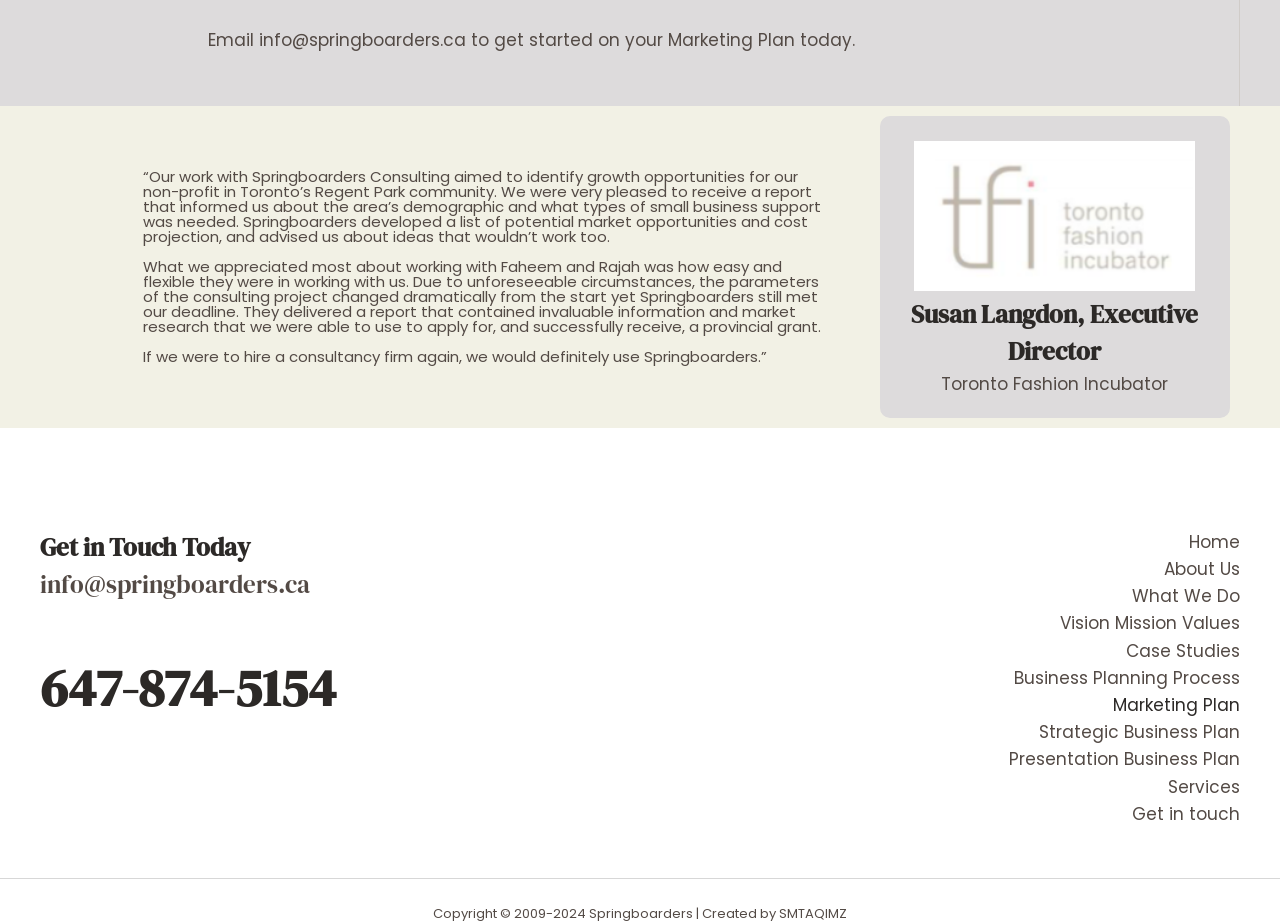Please provide a brief answer to the question using only one word or phrase: 
How many types of business plans are mentioned on the webpage?

4